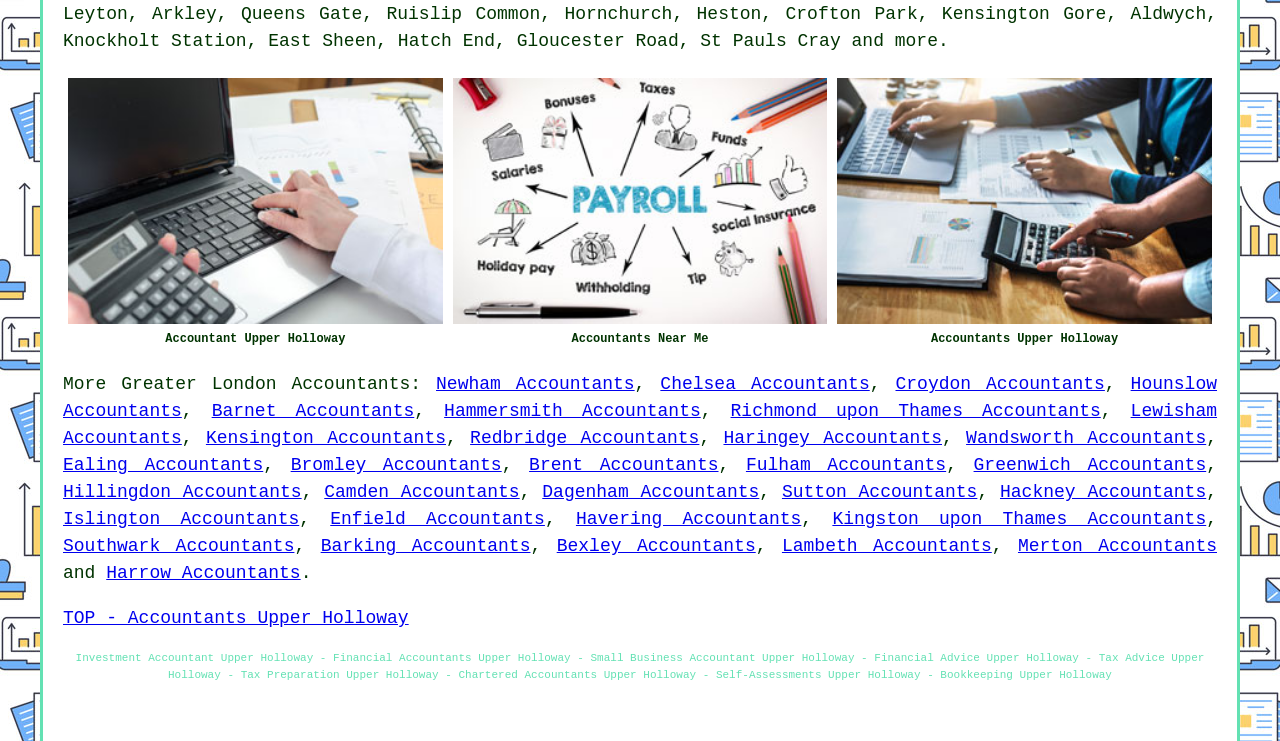Using the description: "Kingston upon Thames Accountants", determine the UI element's bounding box coordinates. Ensure the coordinates are in the format of four float numbers between 0 and 1, i.e., [left, top, right, bottom].

[0.65, 0.687, 0.942, 0.714]